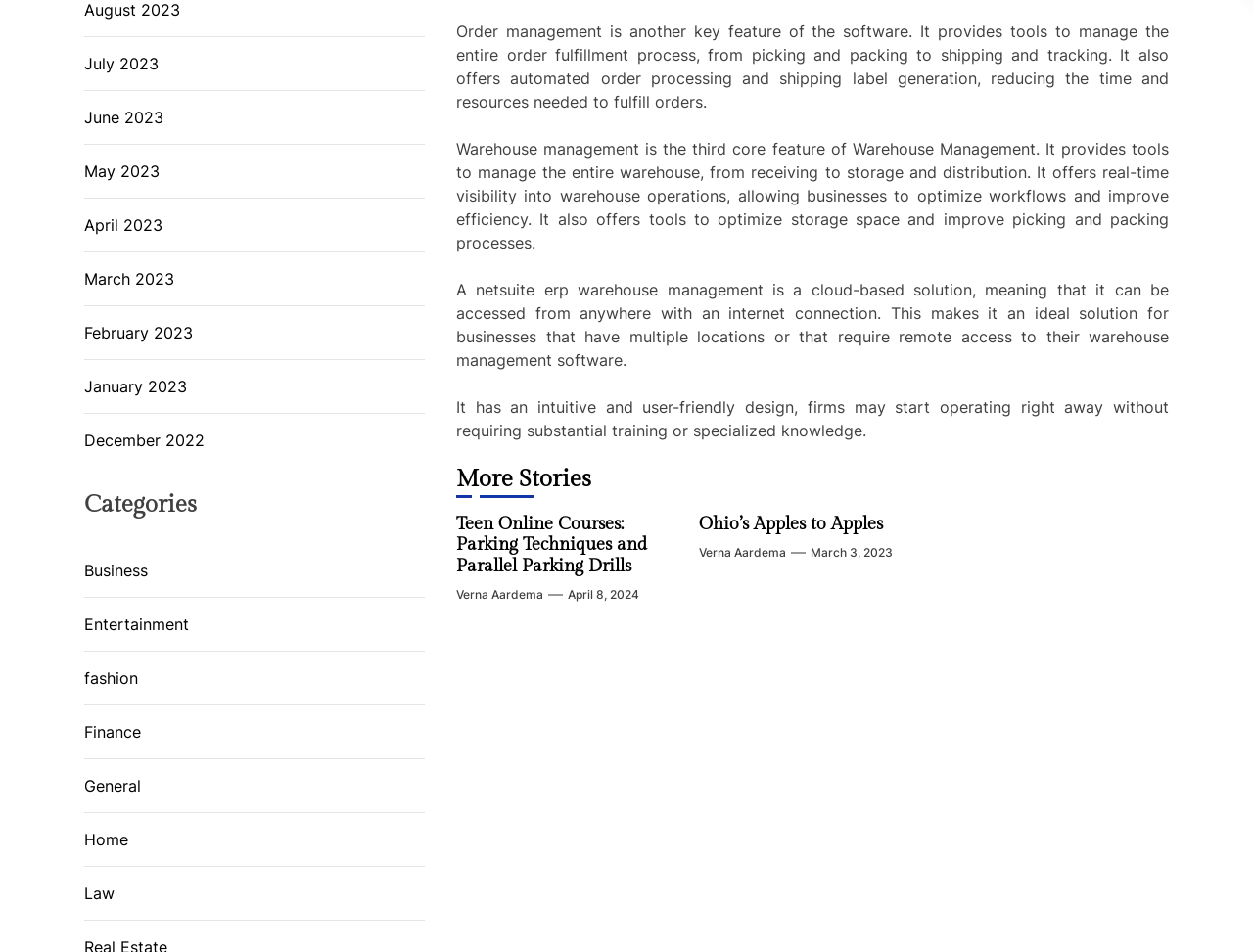Using the webpage screenshot, locate the HTML element that fits the following description and provide its bounding box: "Home".

[0.067, 0.87, 0.102, 0.894]